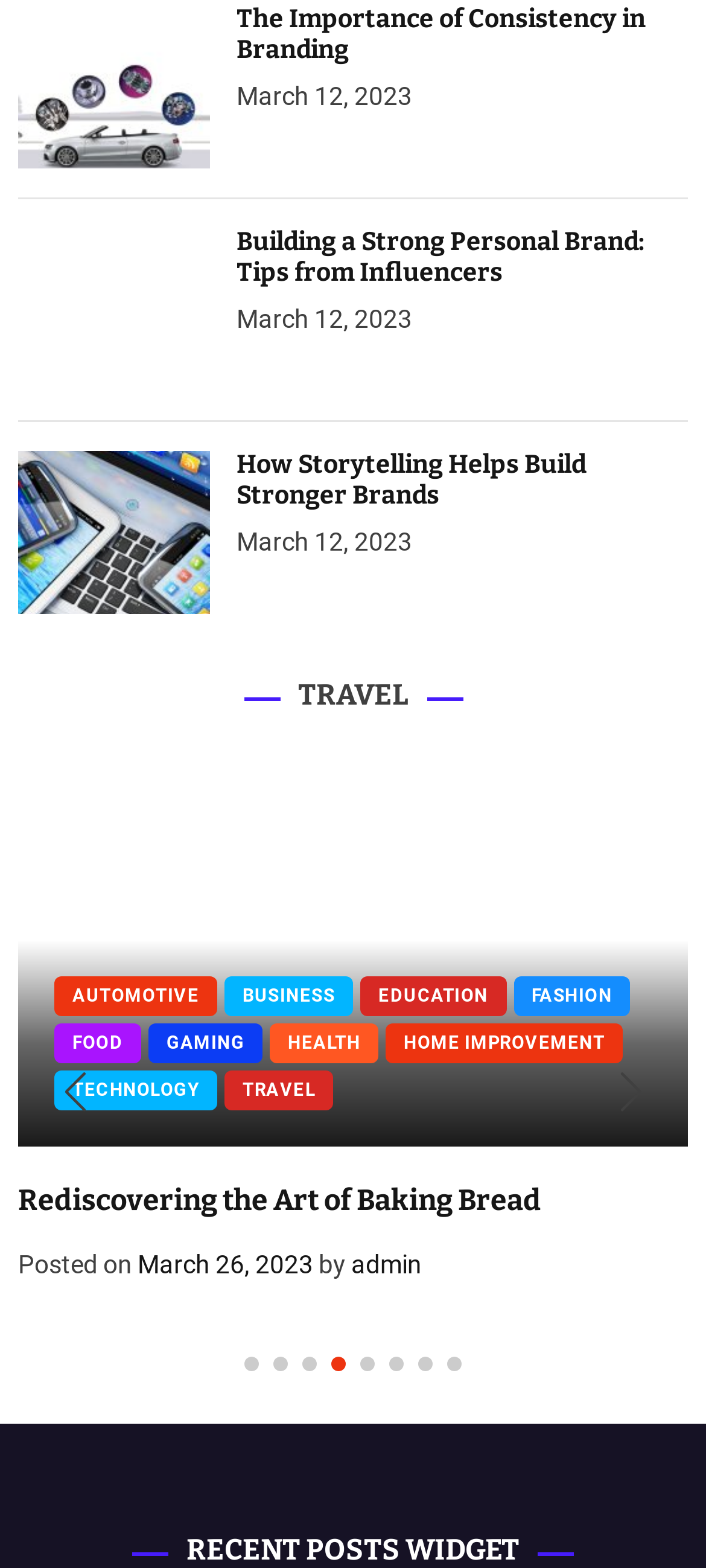Please identify the bounding box coordinates of the clickable area that will fulfill the following instruction: "View the 'RECENT POSTS WIDGET'". The coordinates should be in the format of four float numbers between 0 and 1, i.e., [left, top, right, bottom].

[0.187, 0.977, 0.813, 1.0]